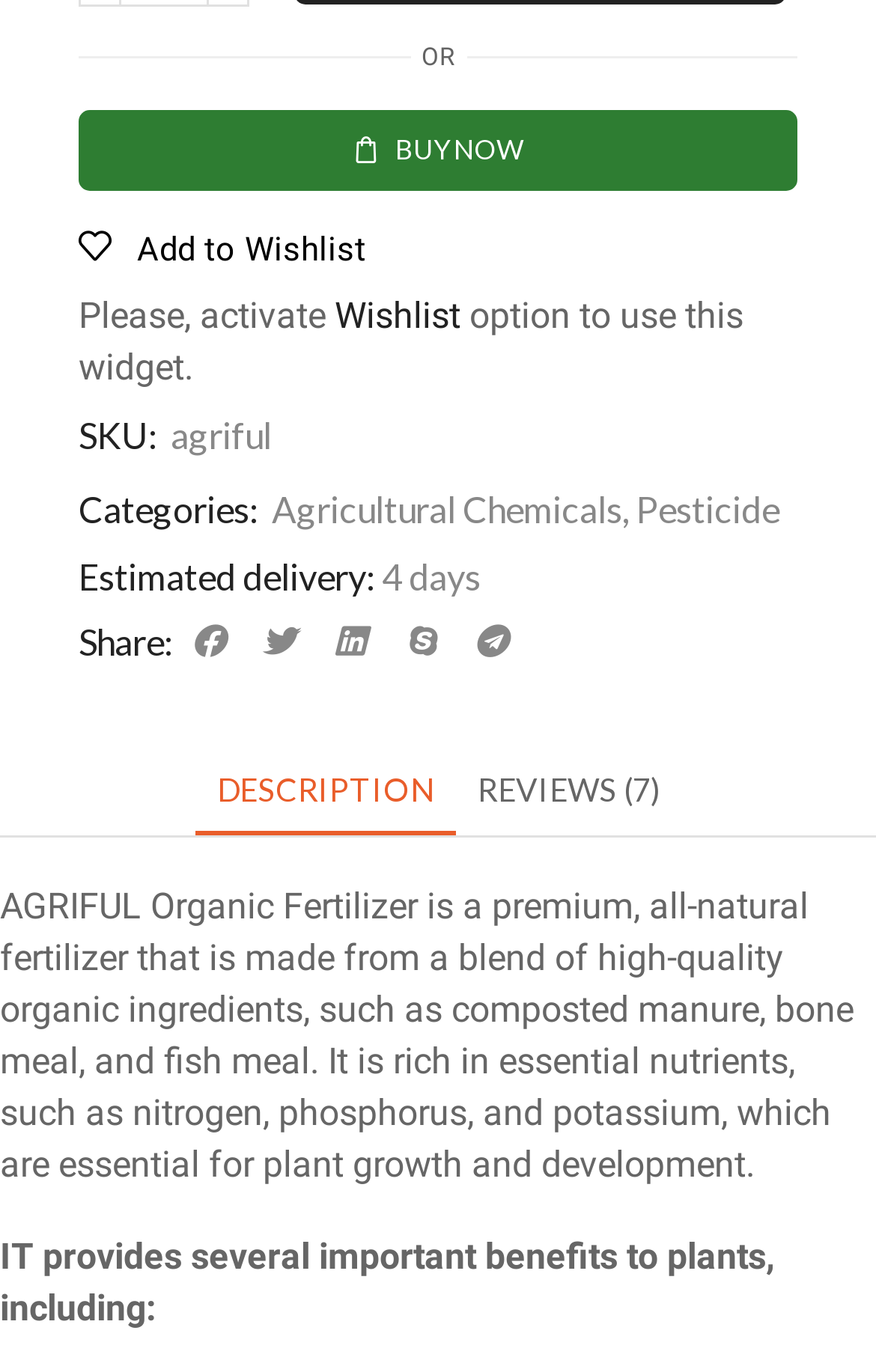Locate the bounding box coordinates of the clickable element to fulfill the following instruction: "Add to Wishlist". Provide the coordinates as four float numbers between 0 and 1 in the format [left, top, right, bottom].

[0.09, 0.169, 0.418, 0.195]